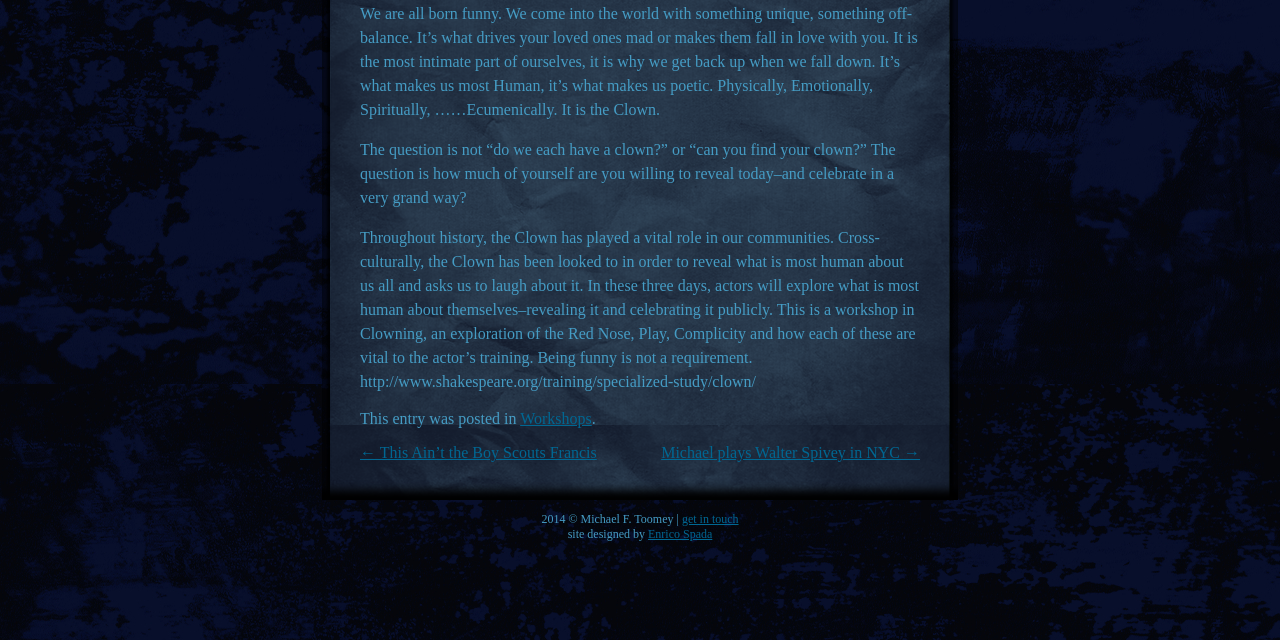Based on the provided description, "Workshops", find the bounding box of the corresponding UI element in the screenshot.

[0.406, 0.641, 0.462, 0.667]